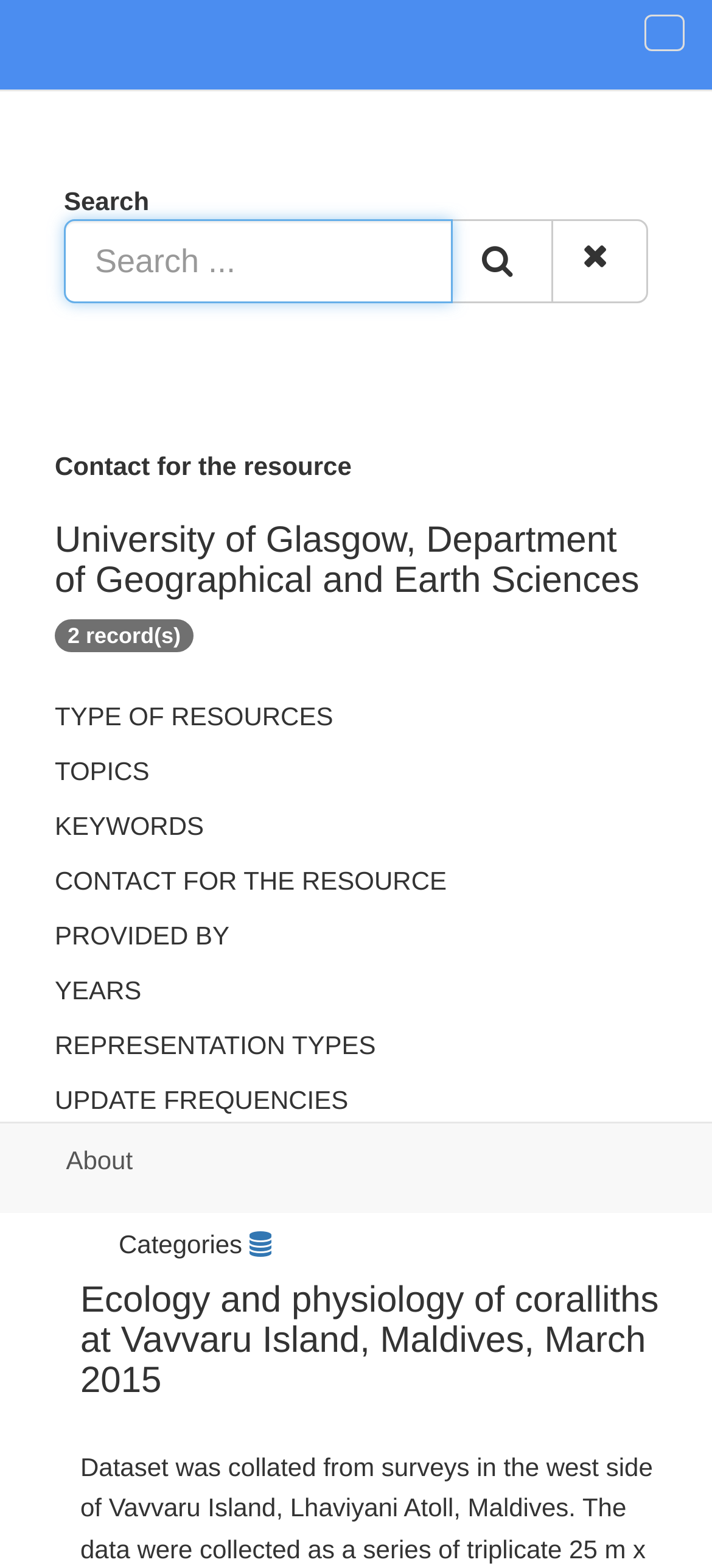Answer the question with a single word or phrase: 
What is the contact information for the resource?

University of Glasgow, Department of Geographical and Earth Sciences